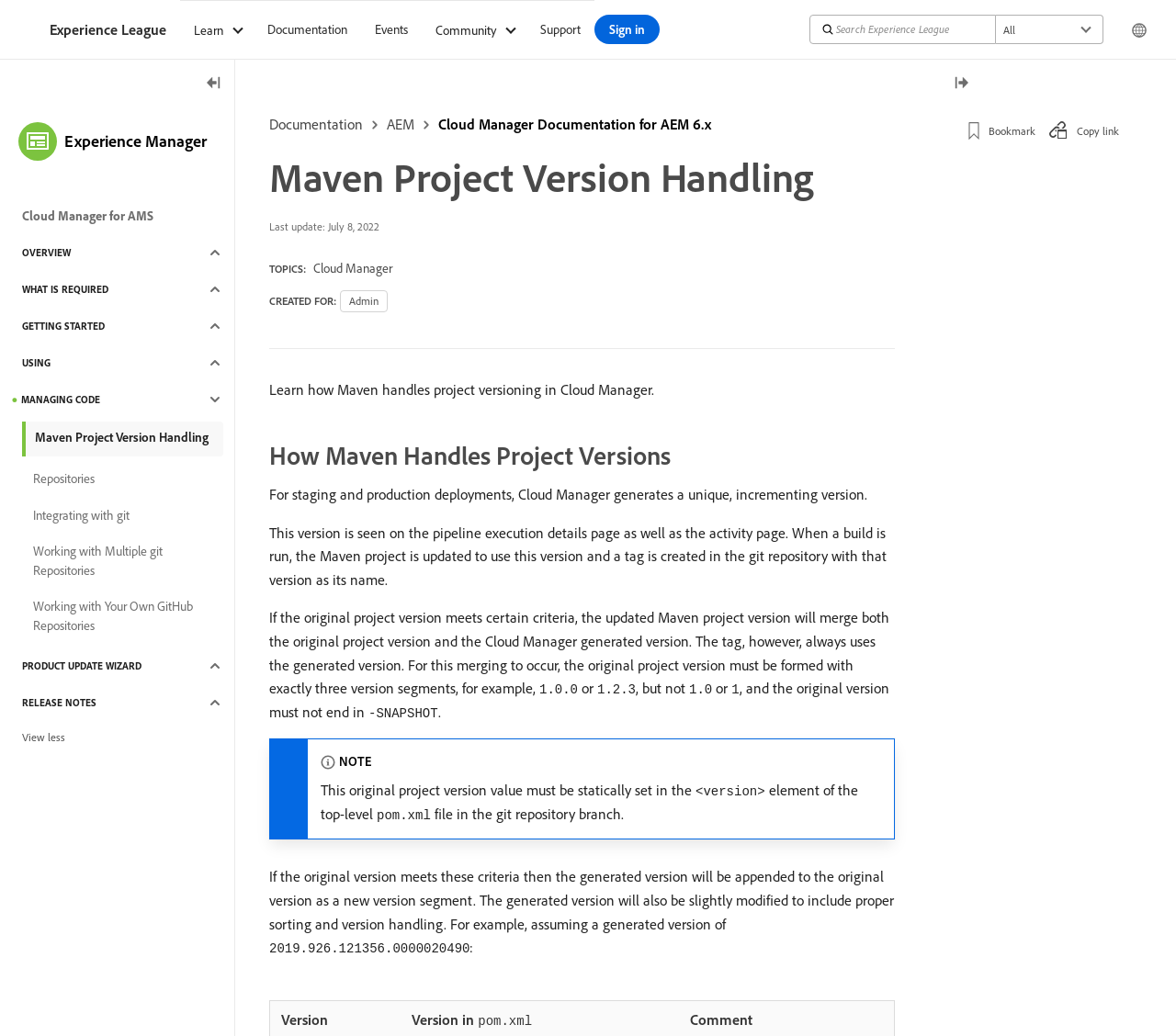Identify the bounding box of the UI element that matches this description: ".a { fill: #6E6E6E; }".

[0.8, 0.071, 0.834, 0.091]